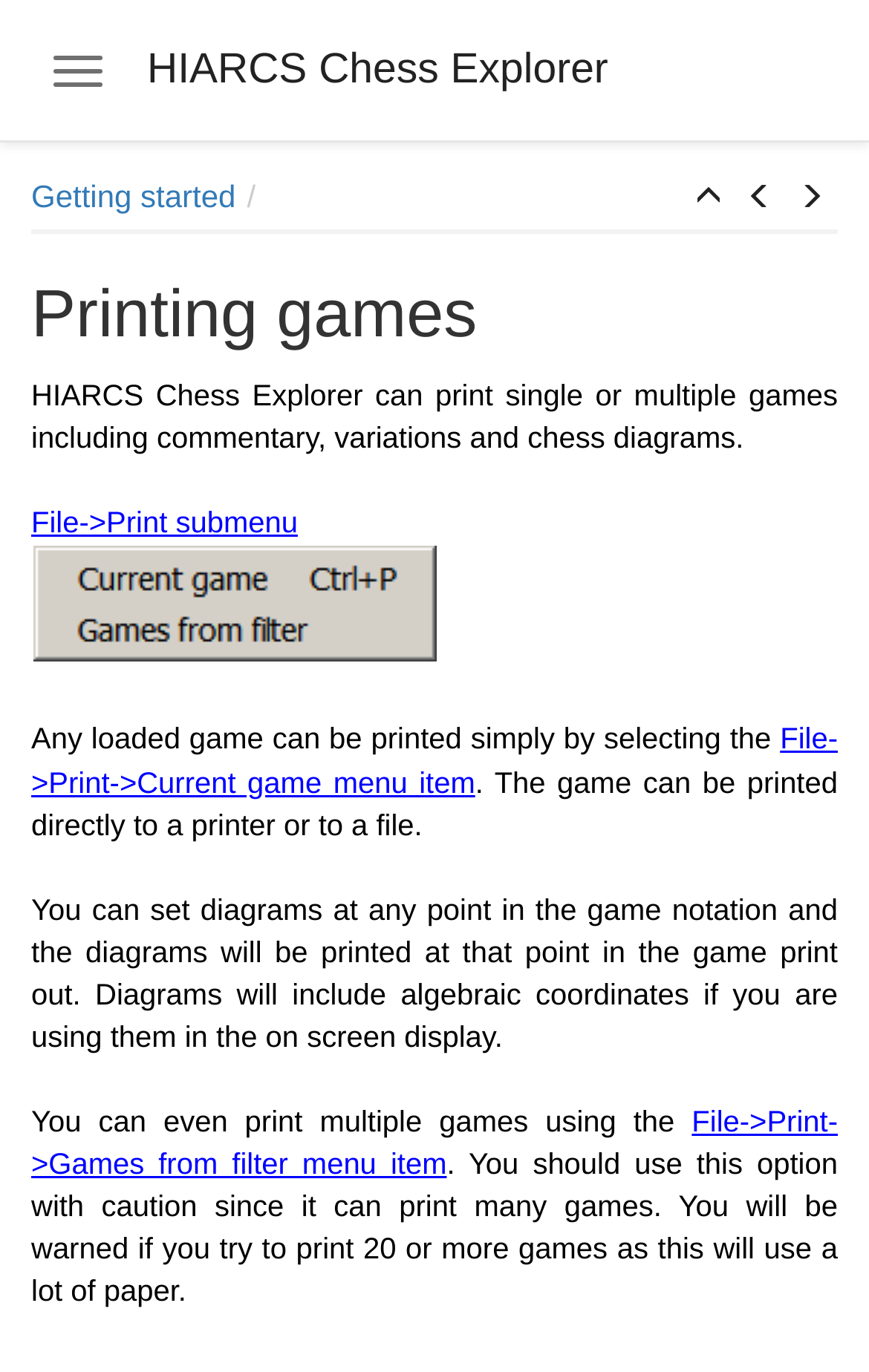Show the bounding box coordinates for the HTML element as described: "title="Setting a language"".

[0.903, 0.129, 0.964, 0.161]